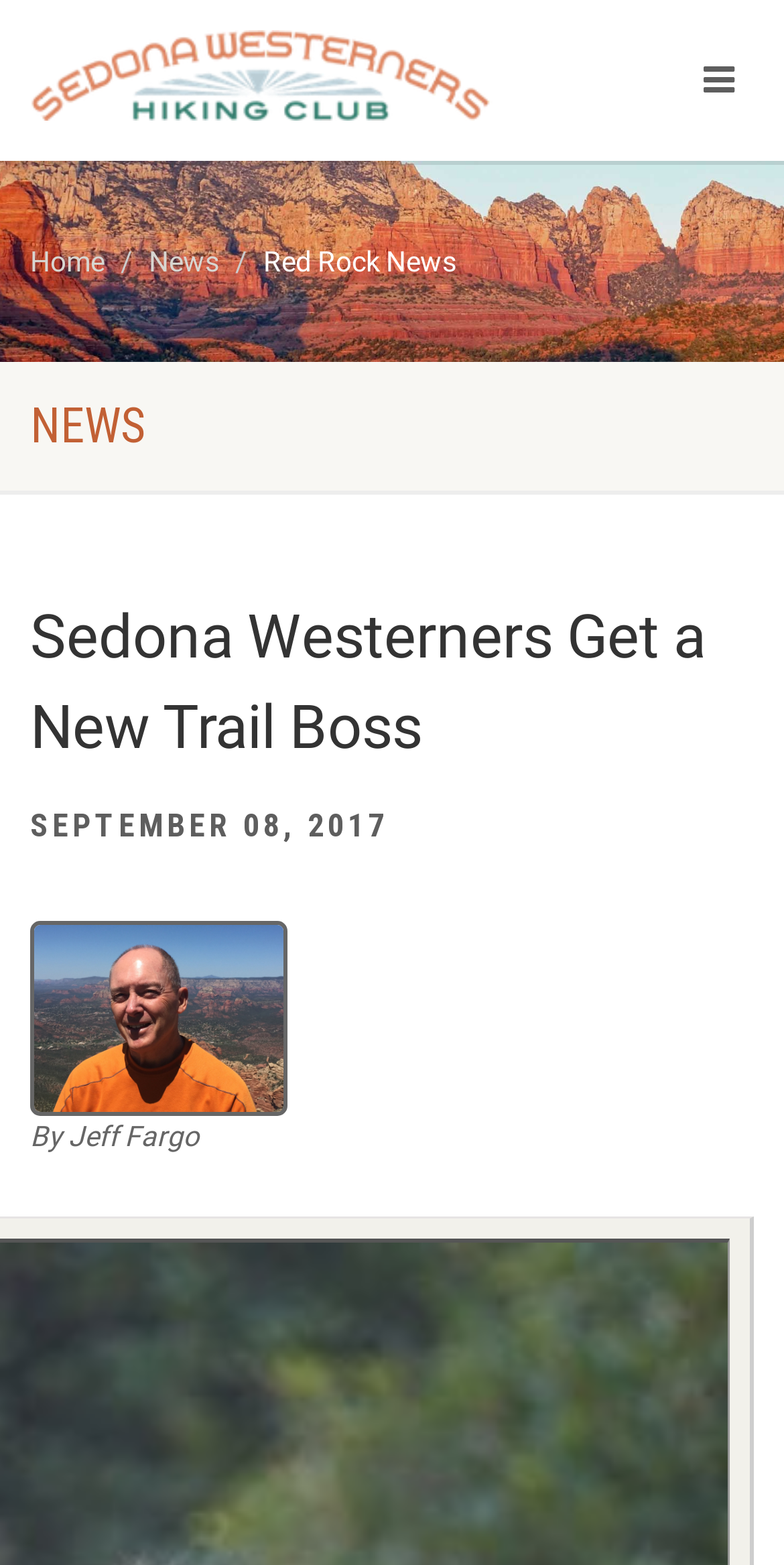Is there an image in the latest article?
Based on the image, answer the question with as much detail as possible.

I found an image in the latest article by looking at the elements with y-coordinates around 0.588. I found an image element, which suggests that there is an image in the latest article.